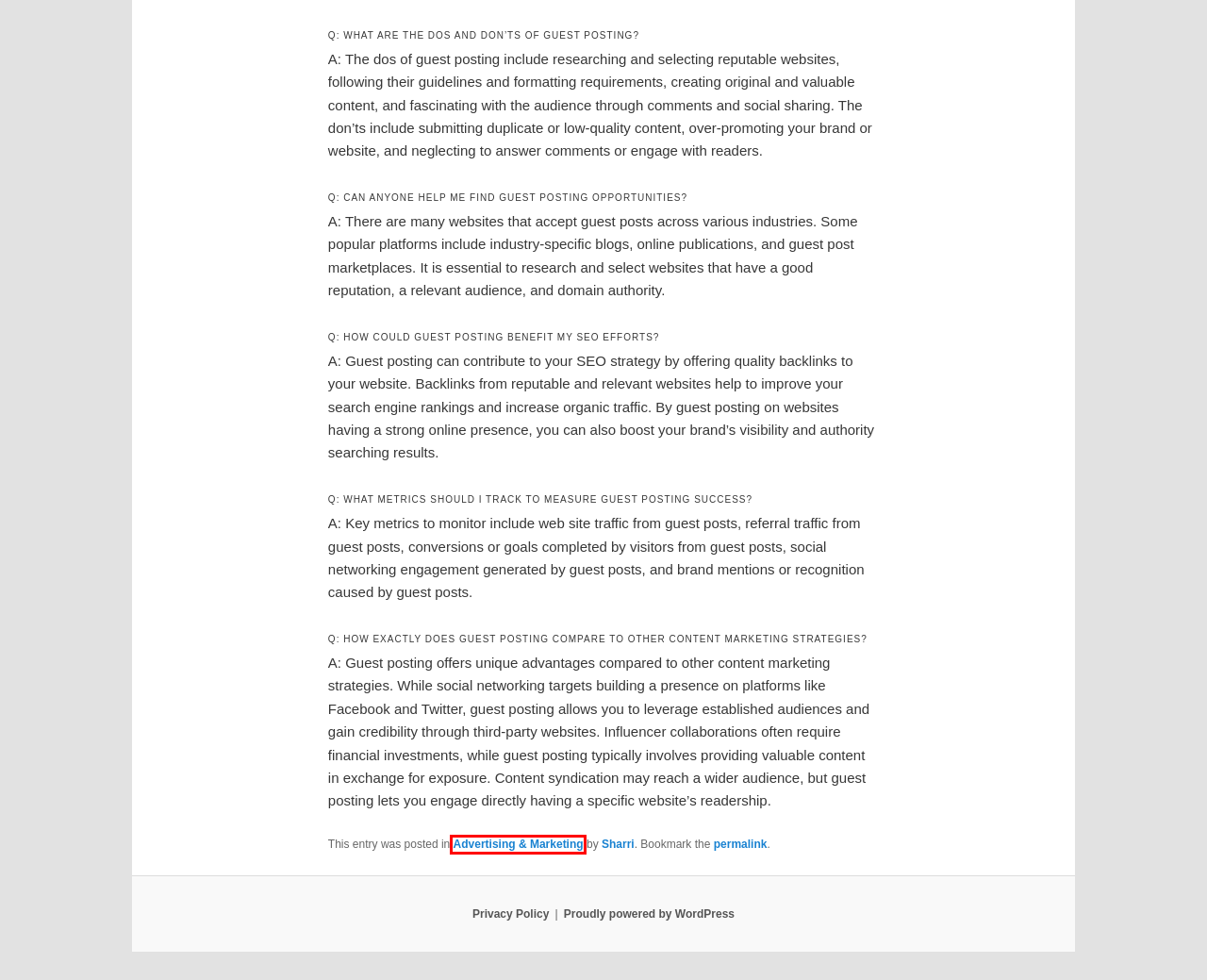Look at the screenshot of the webpage and find the element within the red bounding box. Choose the webpage description that best fits the new webpage that will appear after clicking the element. Here are the candidates:
A. Blog Tool, Publishing Platform, and CMS – WordPress.org
B. Entrepreneur - Start, run and grow your business.
C. TheWisdomWave
D. Advertising & Marketing | TheWisdomWave
E. Sharri | TheWisdomWave
F. Henderson SEO Analysis for Better Rankings | TheWisdomWave
G. Buy Guest Posts, Guest Posting Blog Posting Services, Buy PBN Backlinks
H. Contact | TheWisdomWave

D